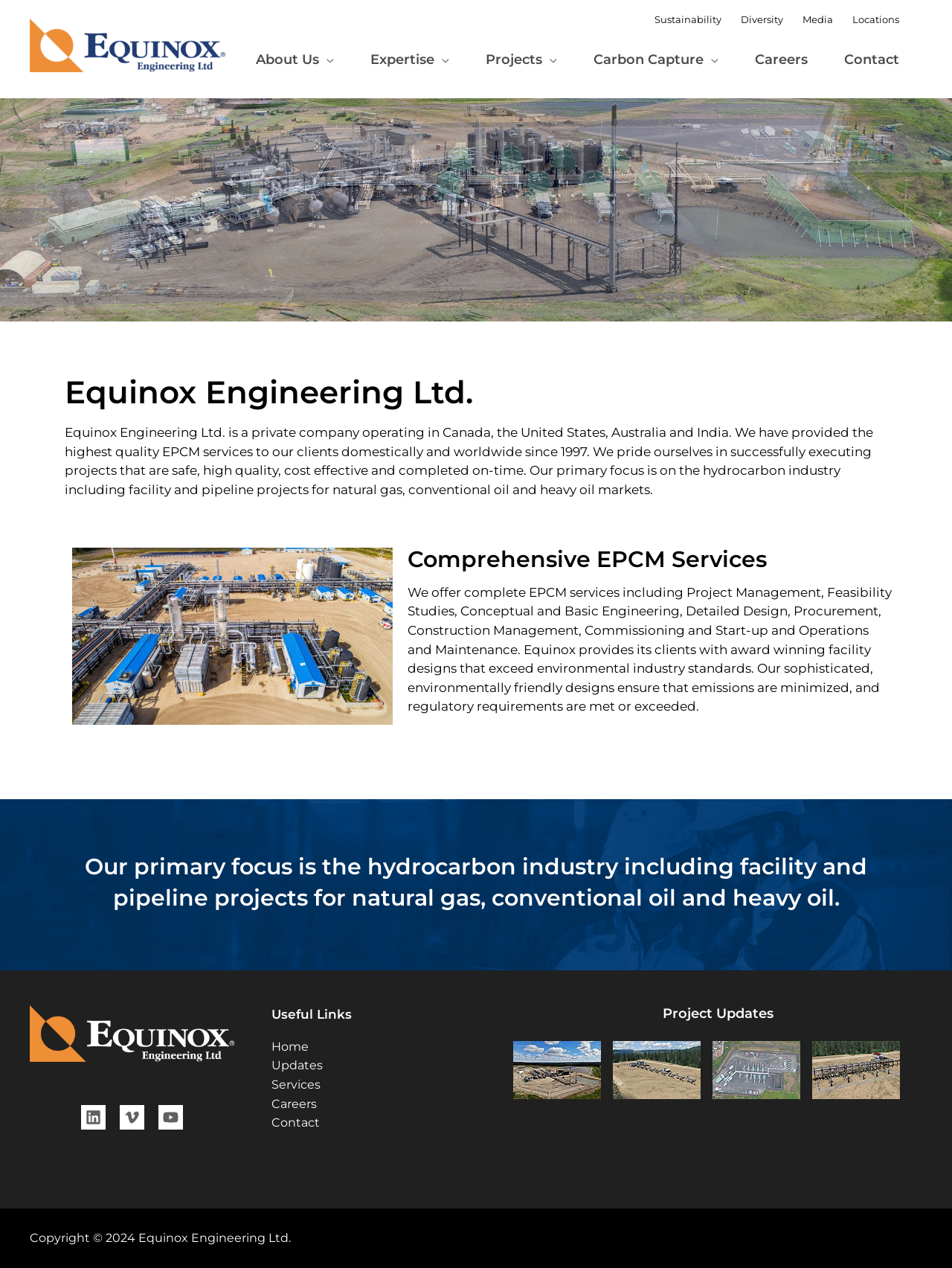Determine the bounding box coordinates for the UI element described. Format the coordinates as (top-left x, top-left y, bottom-right x, bottom-right y) and ensure all values are between 0 and 1. Element description: title="SAGD Well Pad Projects"

[0.853, 0.821, 0.945, 0.867]